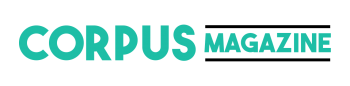Provide a comprehensive description of the image.

The image features the logo of "Corpus Magazine," prominently displayed in a vibrant teal color. The design integrates a clean, modern typeface that emphasizes the word "CORPUS" in bold letters, while the word "MAGAZINE" is aligned in a lighter weight, creating a visual balance between the two elements. This logo conveys a sense of contemporary style and professionalism, making it an eye-catching representation of the publication. Positioned above a clean, linear divider, the logo reflects the magazine's focus on quality content, appealing to a diverse readership interested in various topics.